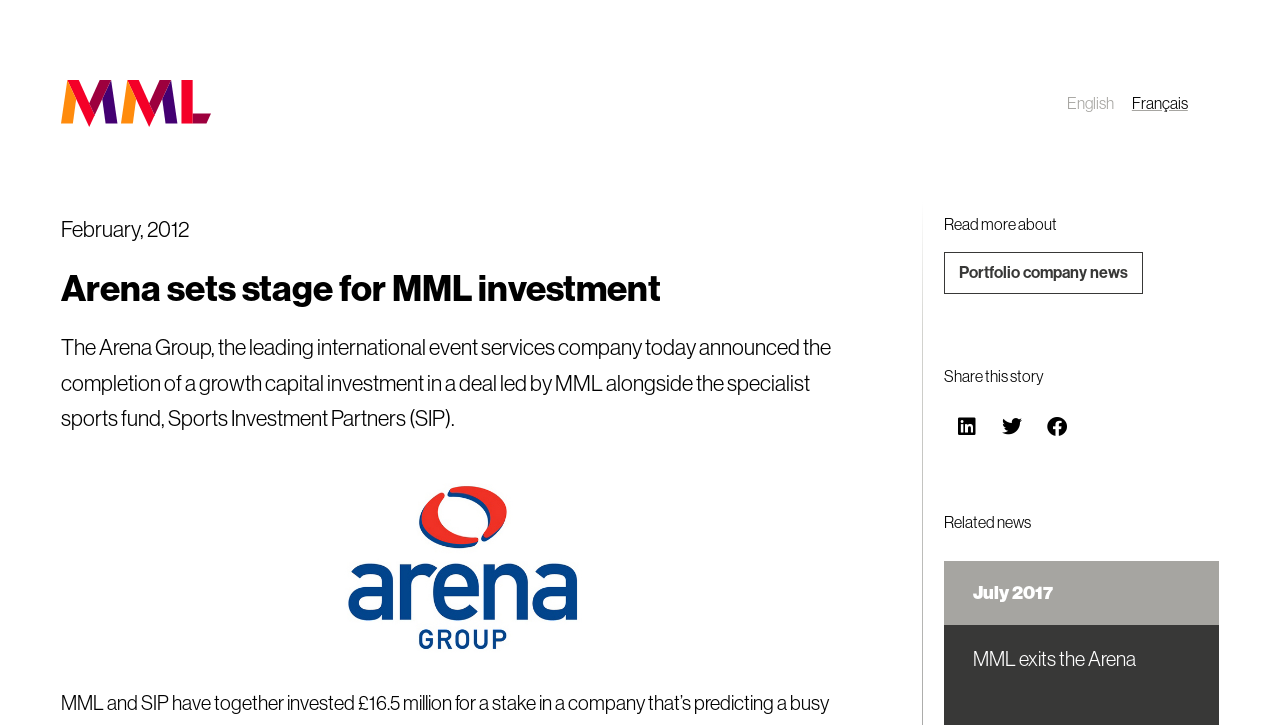How many social media platforms are available to share the story?
Using the image as a reference, answer the question with a short word or phrase.

3